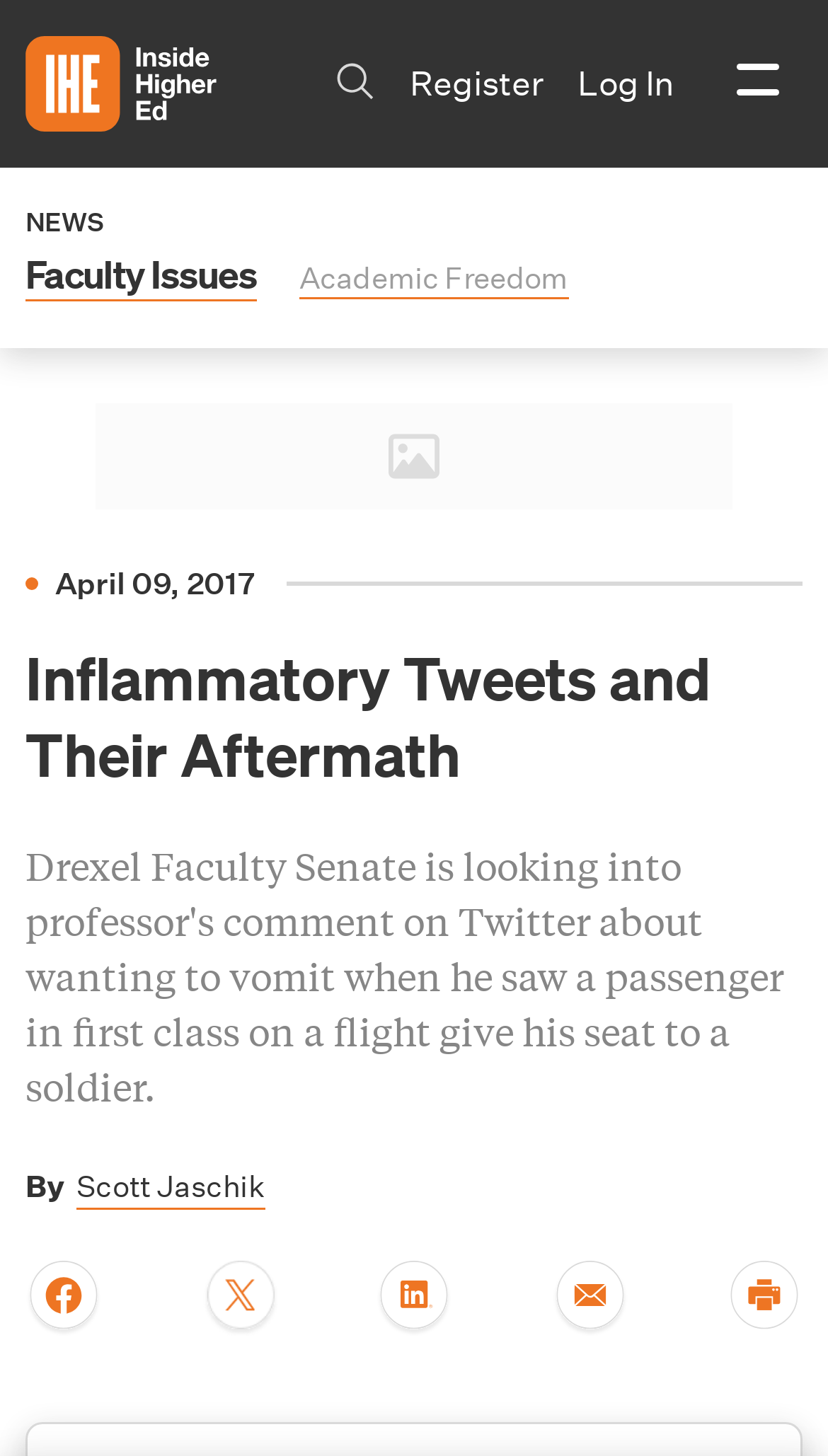Identify the bounding box coordinates of the clickable region required to complete the instruction: "Click the Home link". The coordinates should be given as four float numbers within the range of 0 and 1, i.e., [left, top, right, bottom].

[0.031, 0.025, 0.262, 0.09]